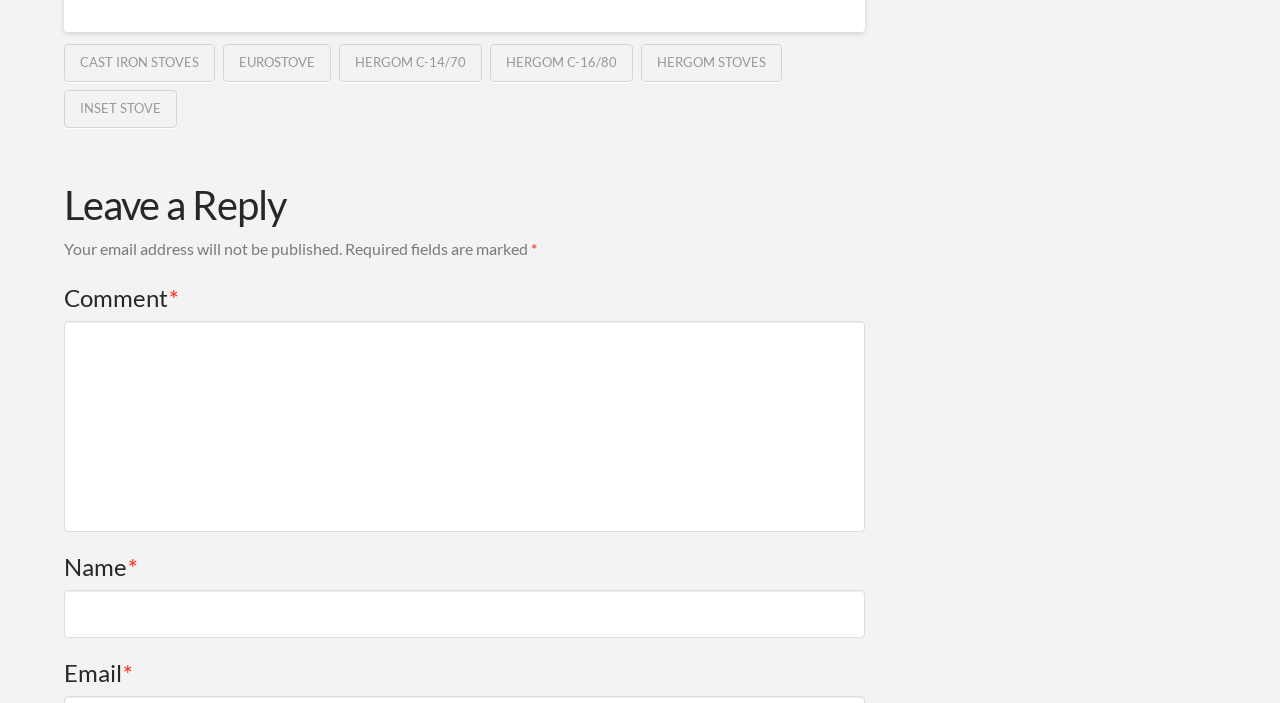Determine the bounding box for the HTML element described here: "Hergom C-16/80". The coordinates should be given as [left, top, right, bottom] with each number being a float between 0 and 1.

[0.383, 0.063, 0.494, 0.117]